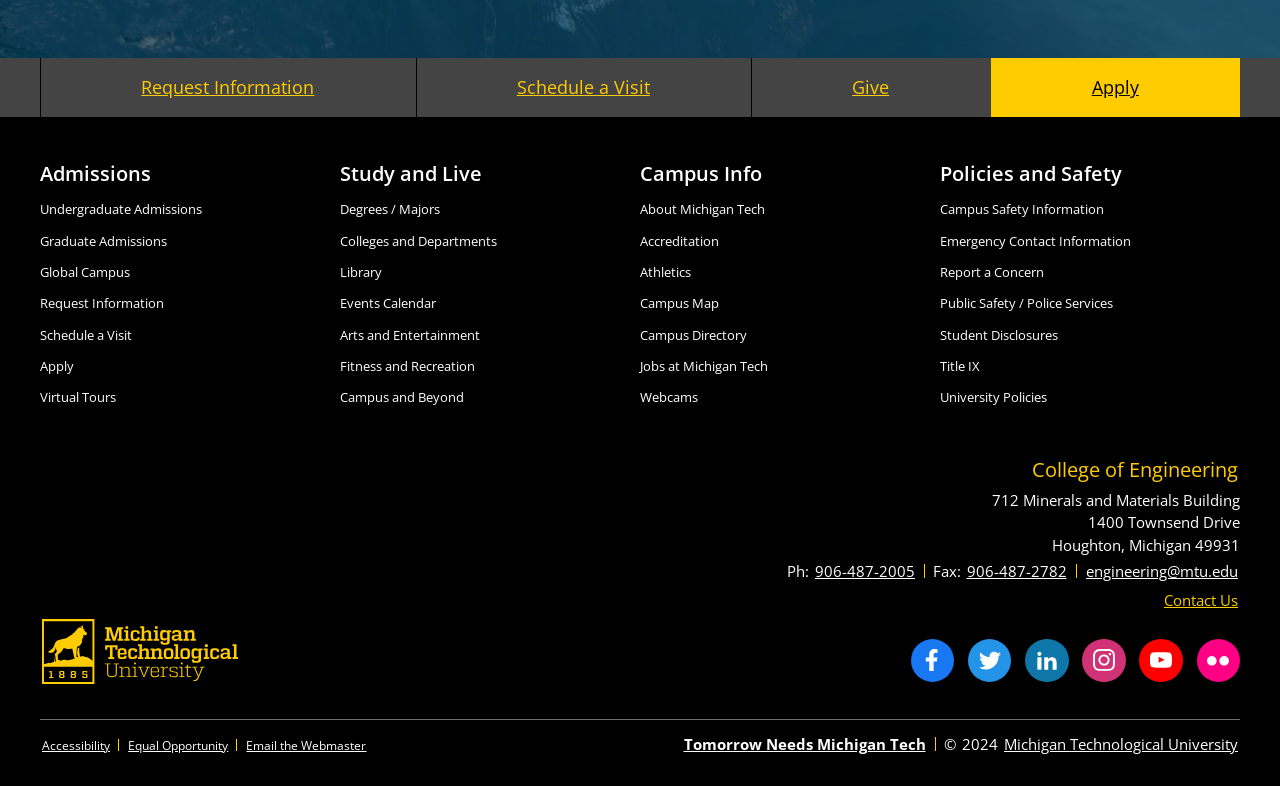Please answer the following question using a single word or phrase: 
What is the name of the university?

Michigan Technological University